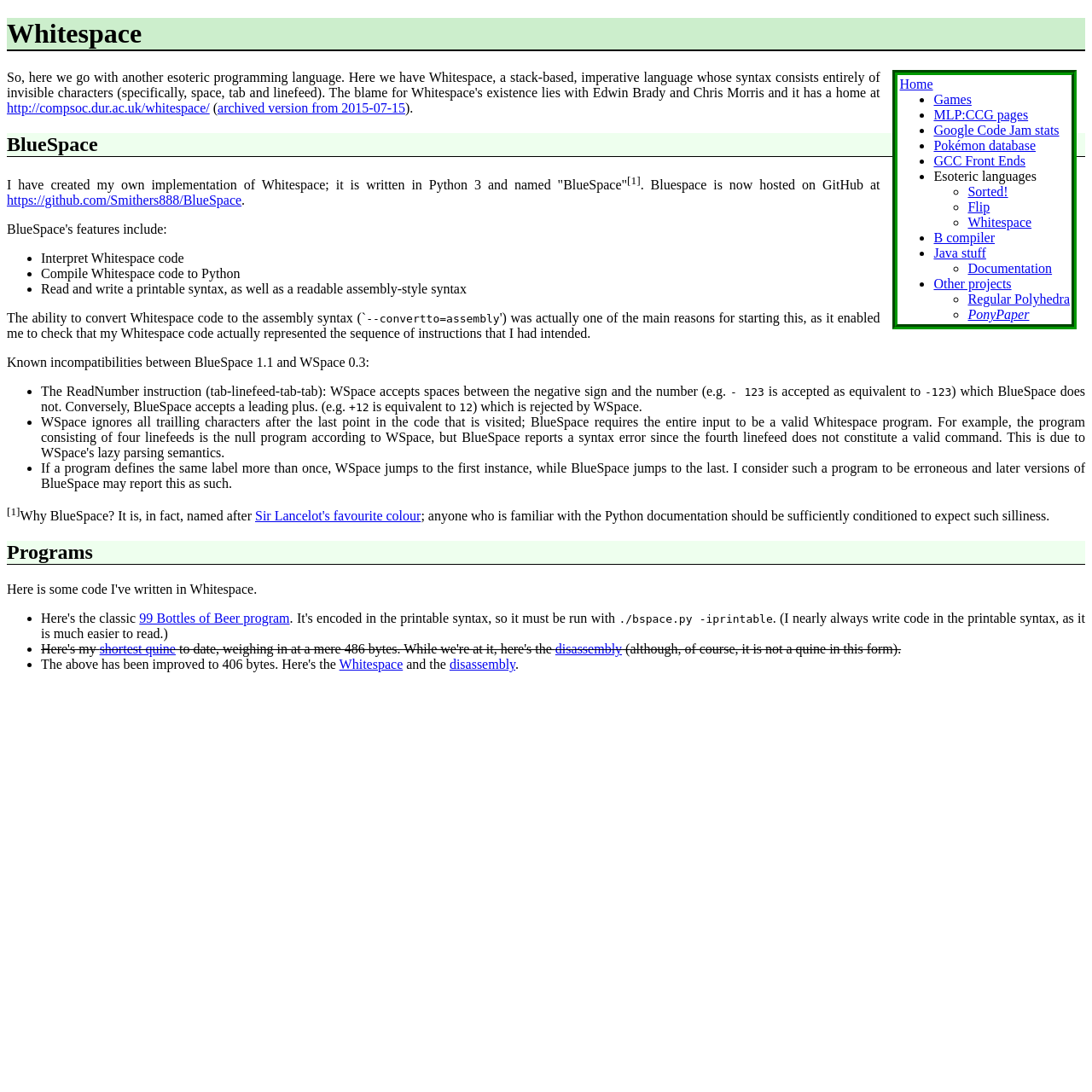Use a single word or phrase to answer the question: What is the name of the program that prints 99 bottles of beer?

99 Bottles of Beer program